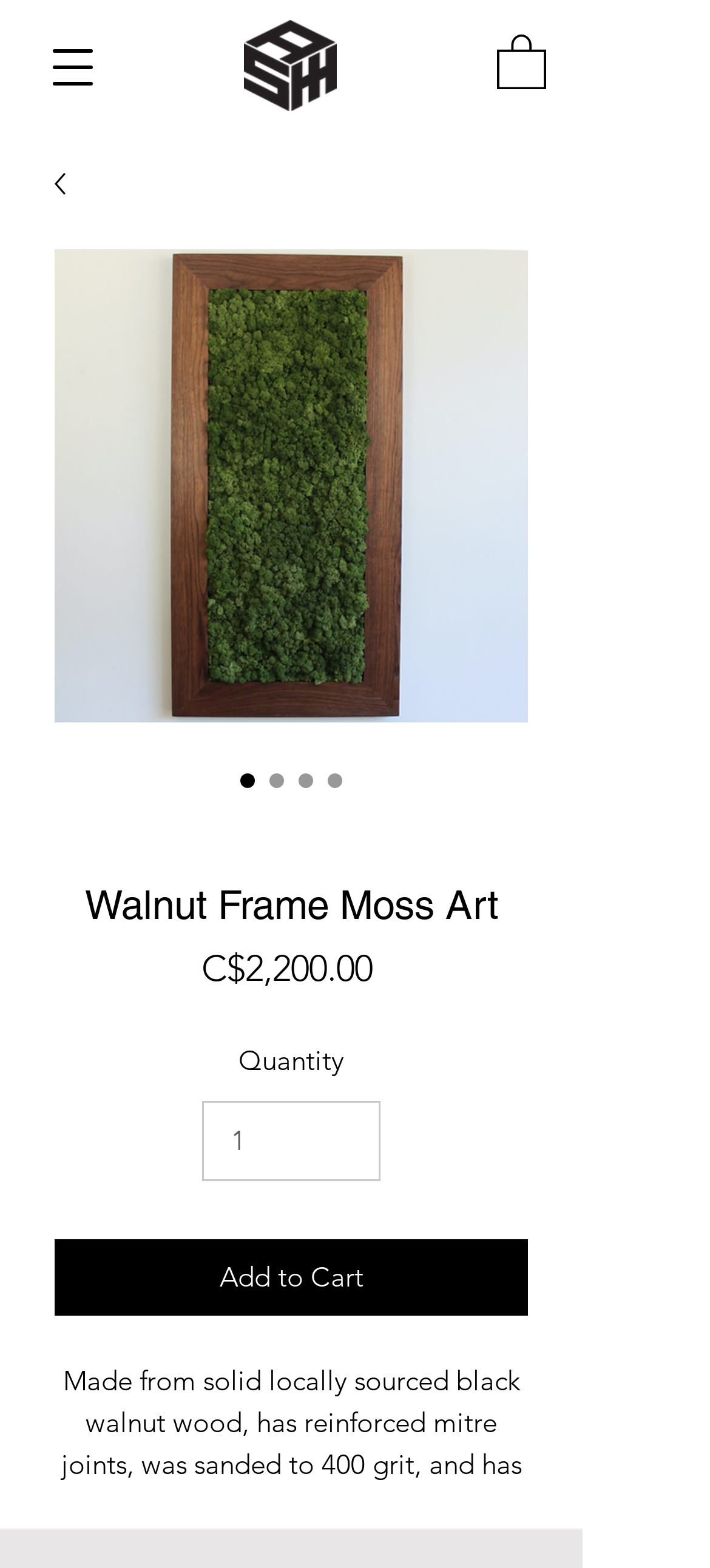How many radio buttons are there for the Walnut Frame Moss Art?
Based on the image, provide your answer in one word or phrase.

4